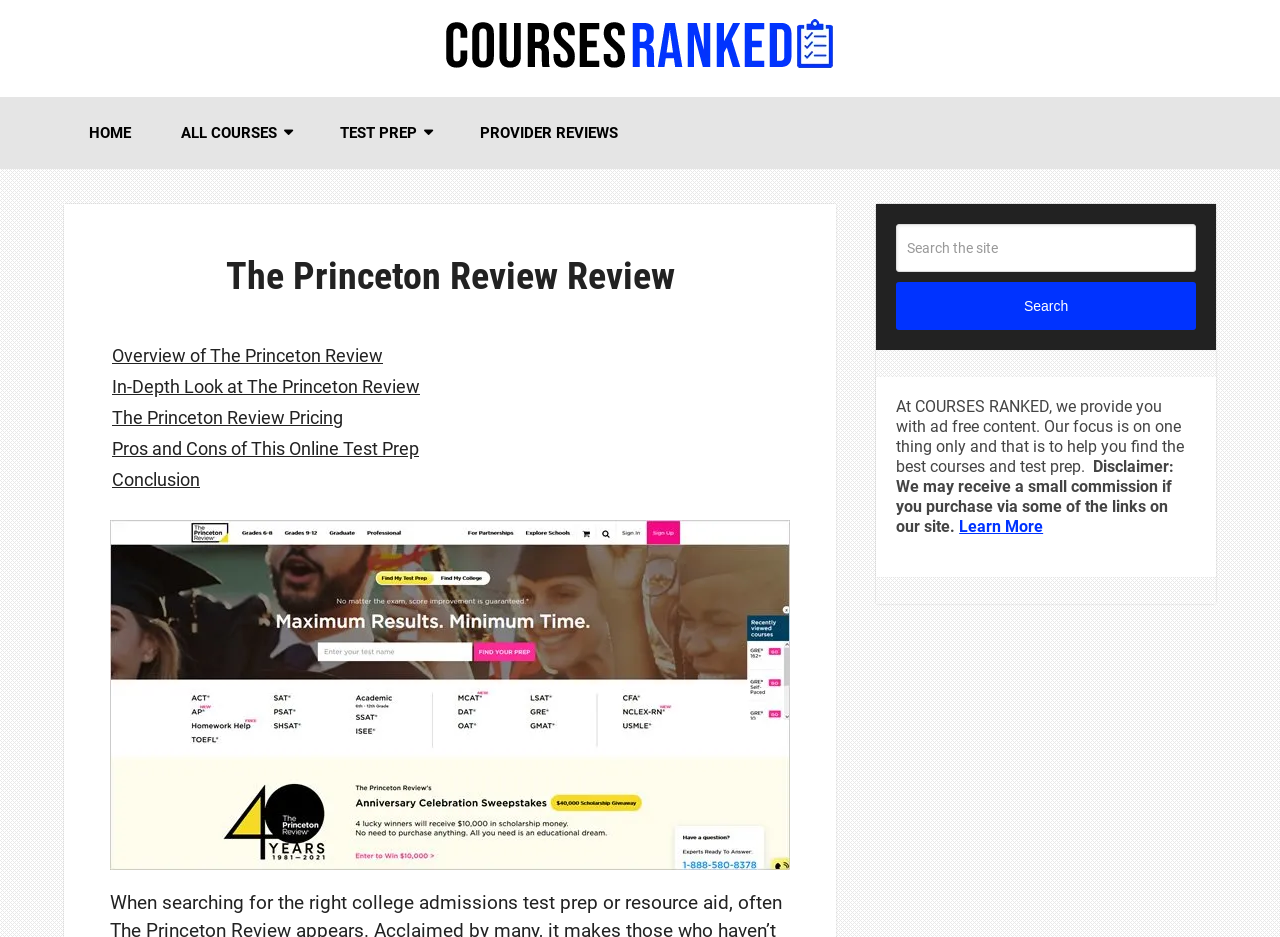Carefully examine the image and provide an in-depth answer to the question: What is the main topic of this webpage?

Based on the webpage's structure and content, it appears that the main topic is a review of The Princeton Review, a provider of online courses and test prep services.